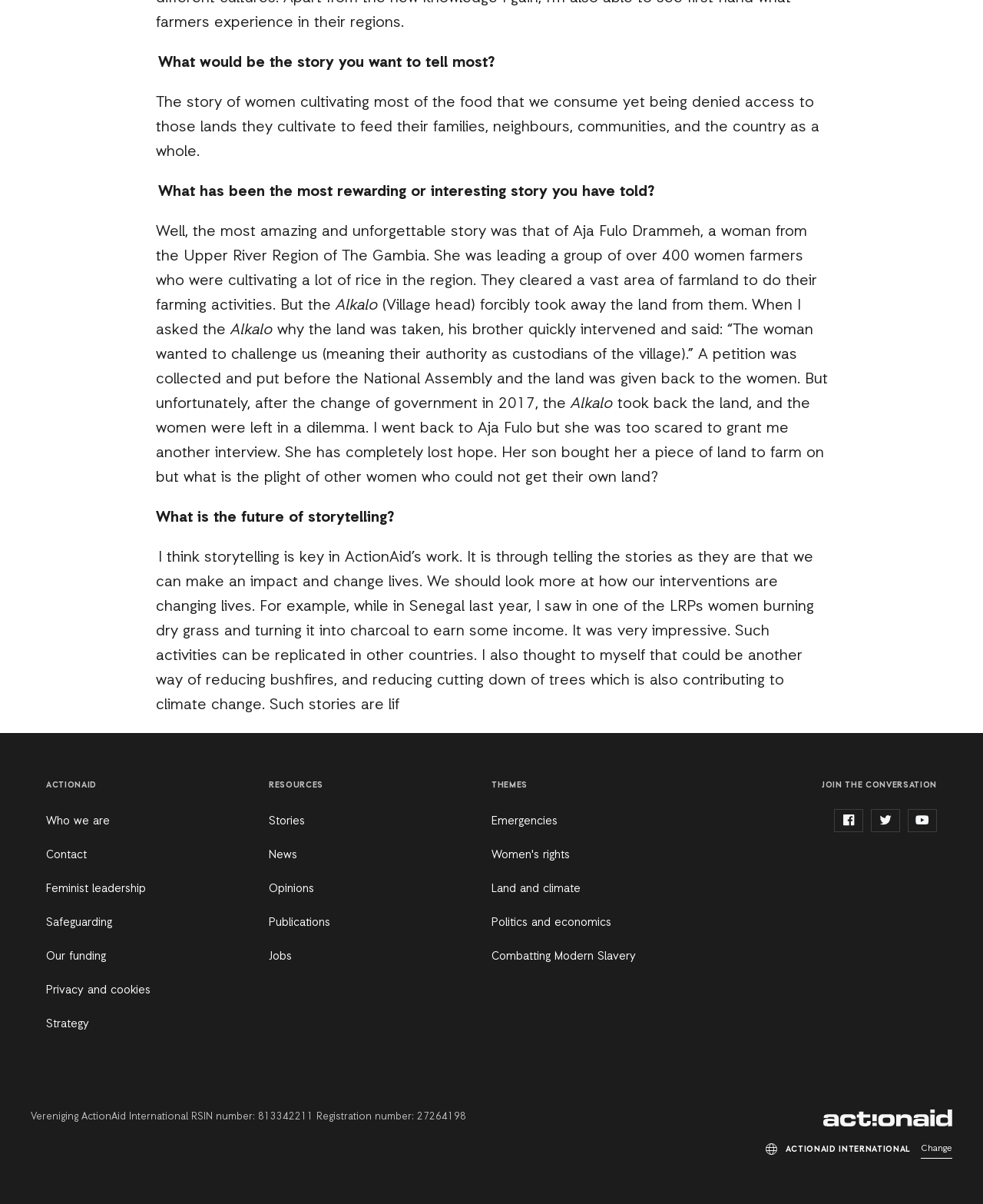Bounding box coordinates are specified in the format (top-left x, top-left y, bottom-right x, bottom-right y). All values are floating point numbers bounded between 0 and 1. Please provide the bounding box coordinate of the region this sentence describes: eft.couple.therapy@gmail.com

None